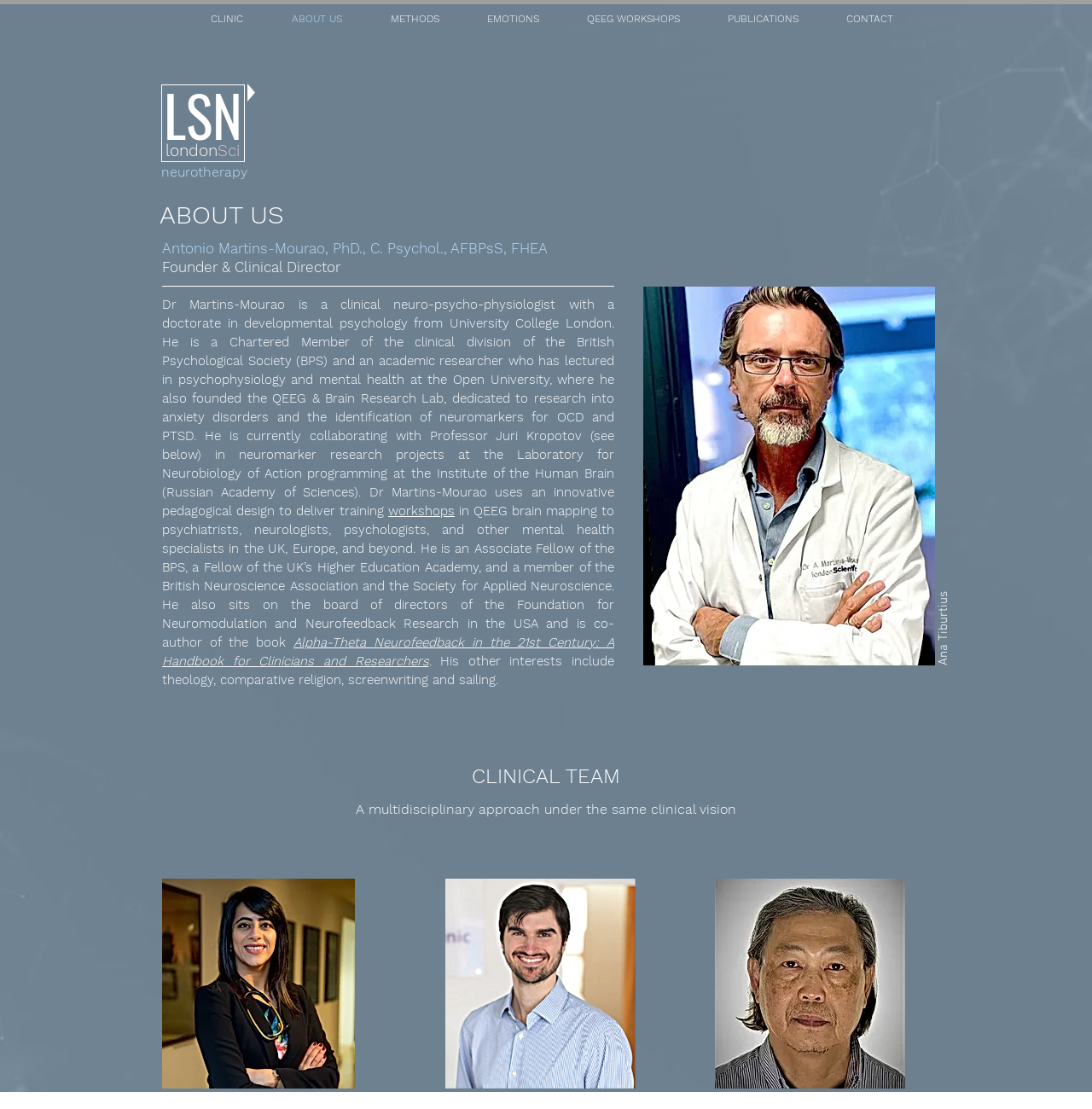How many images are on the webpage? Observe the screenshot and provide a one-word or short phrase answer.

4